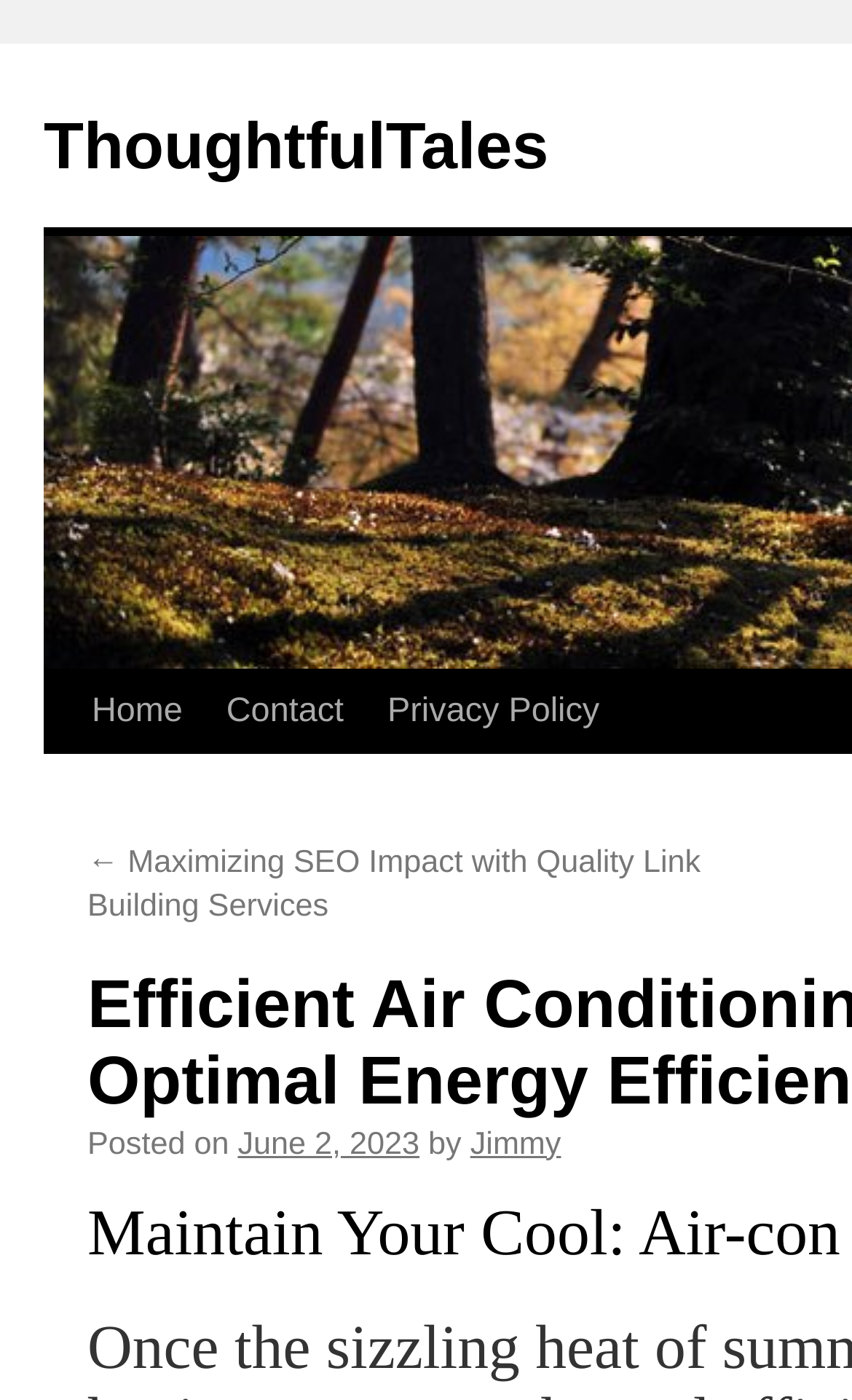Specify the bounding box coordinates of the region I need to click to perform the following instruction: "visit previous article". The coordinates must be four float numbers in the range of 0 to 1, i.e., [left, top, right, bottom].

[0.103, 0.604, 0.822, 0.661]